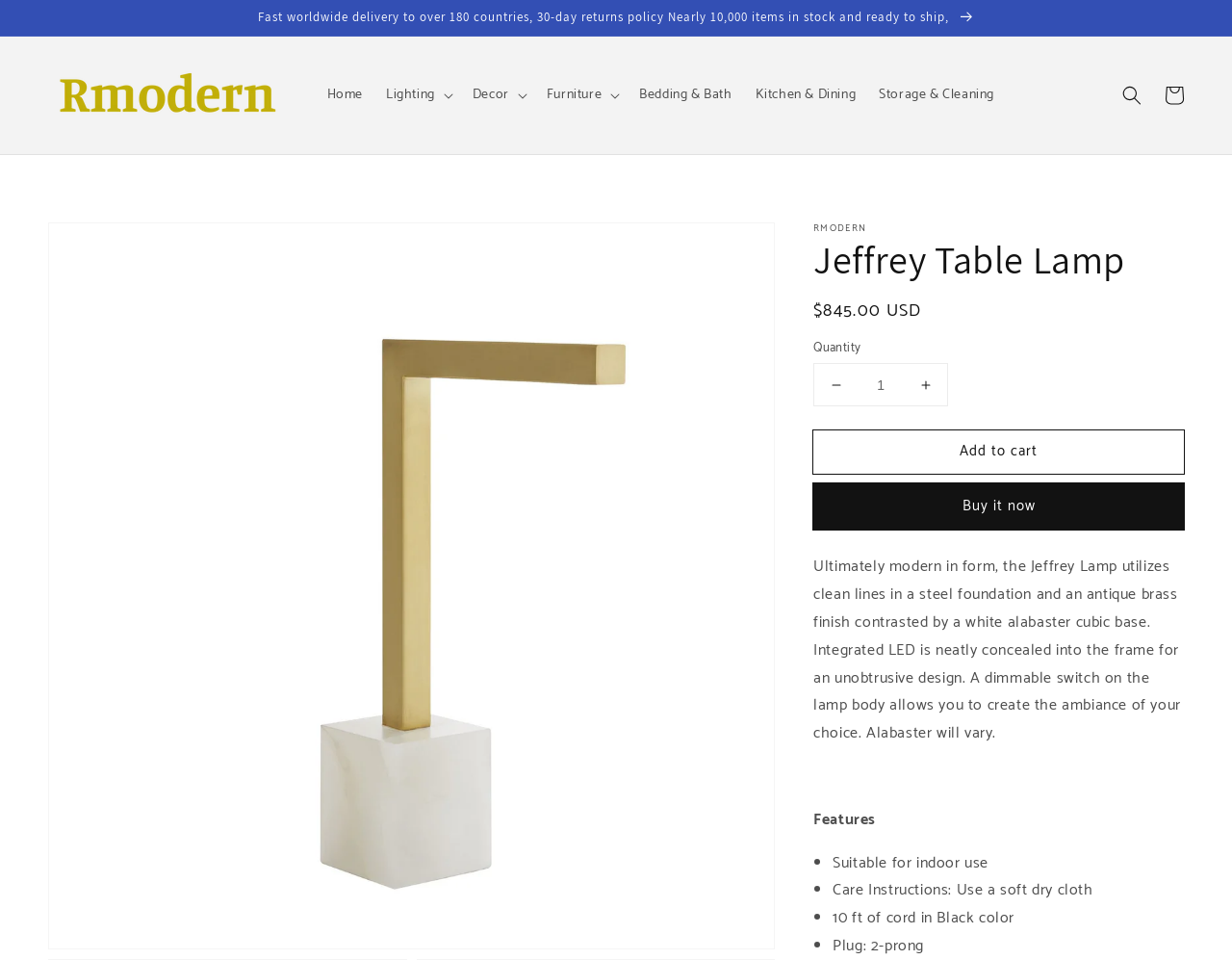How can the lamp's brightness be adjusted?
Provide a thorough and detailed answer to the question.

The product description states that the lamp has a 'dimmable switch on the lamp body', which allows the user to adjust the lamp's brightness.